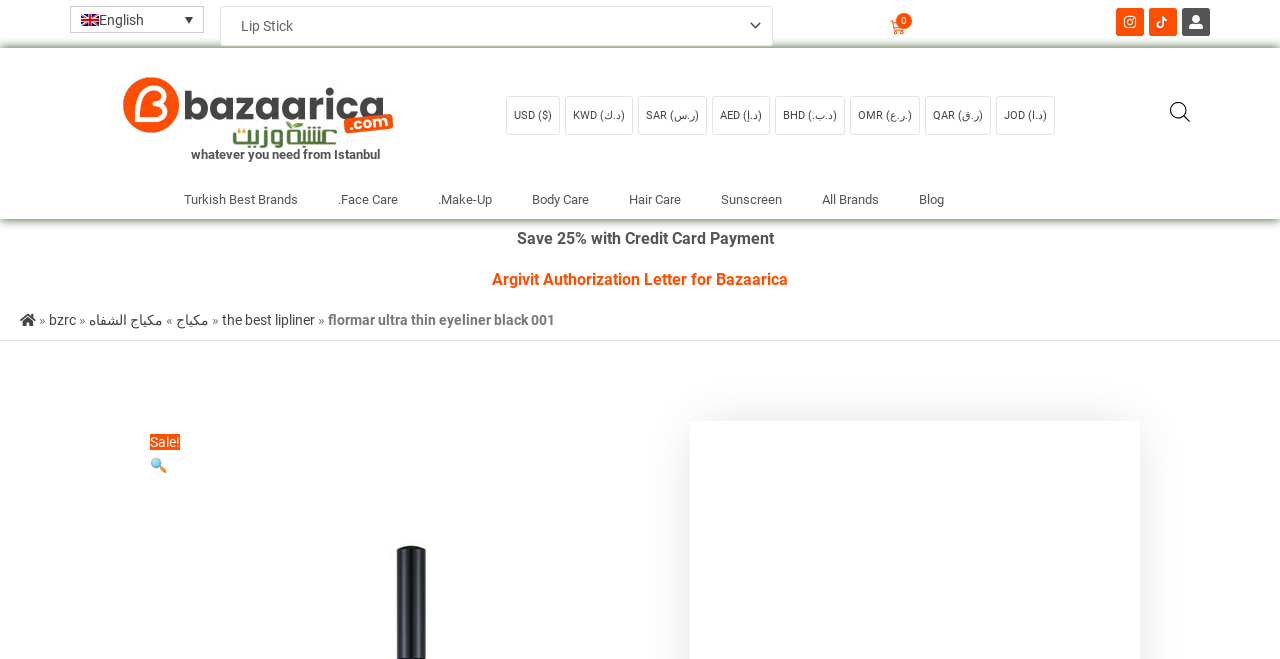Locate the bounding box coordinates of the clickable region necessary to complete the following instruction: "View Cart". Provide the coordinates in the format of four float numbers between 0 and 1, i.e., [left, top, right, bottom].

[0.68, 0.015, 0.723, 0.073]